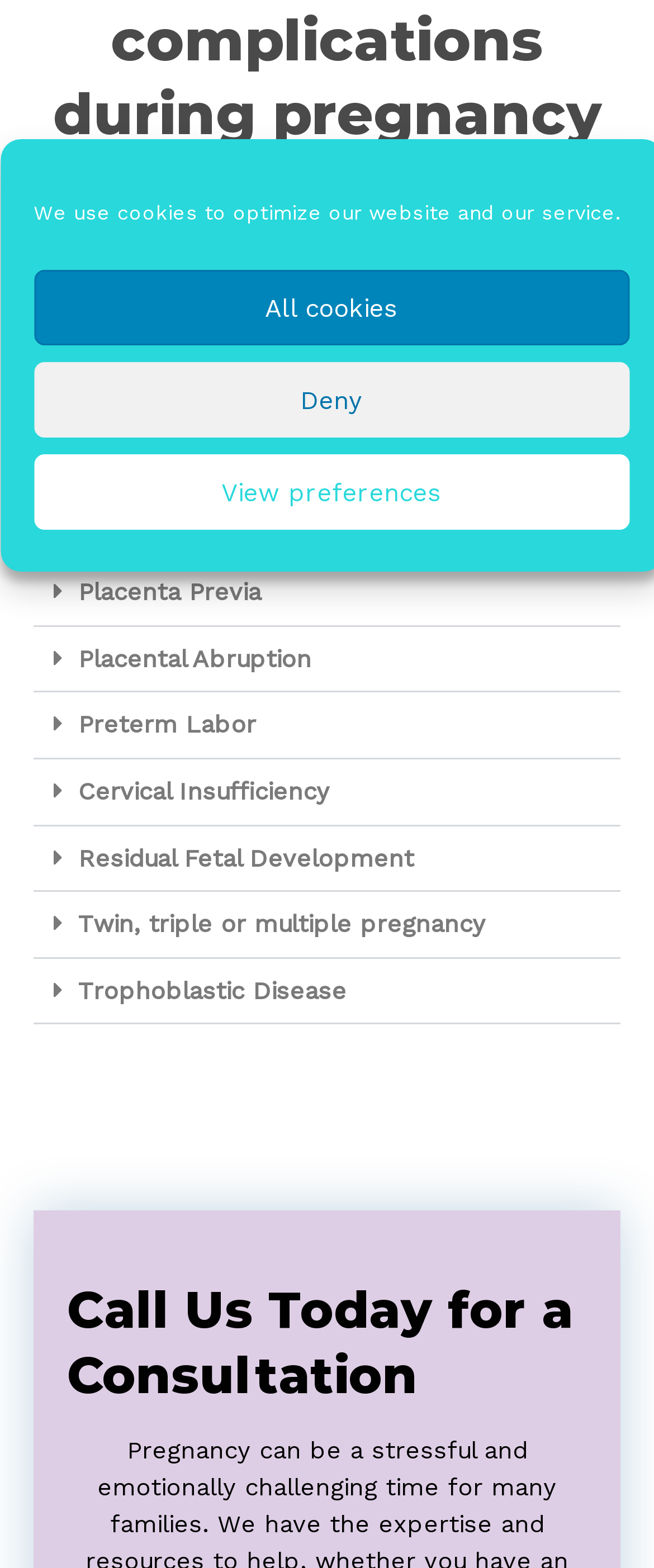Determine the bounding box for the described UI element: "Cervical Insufficiency".

[0.051, 0.484, 0.949, 0.527]